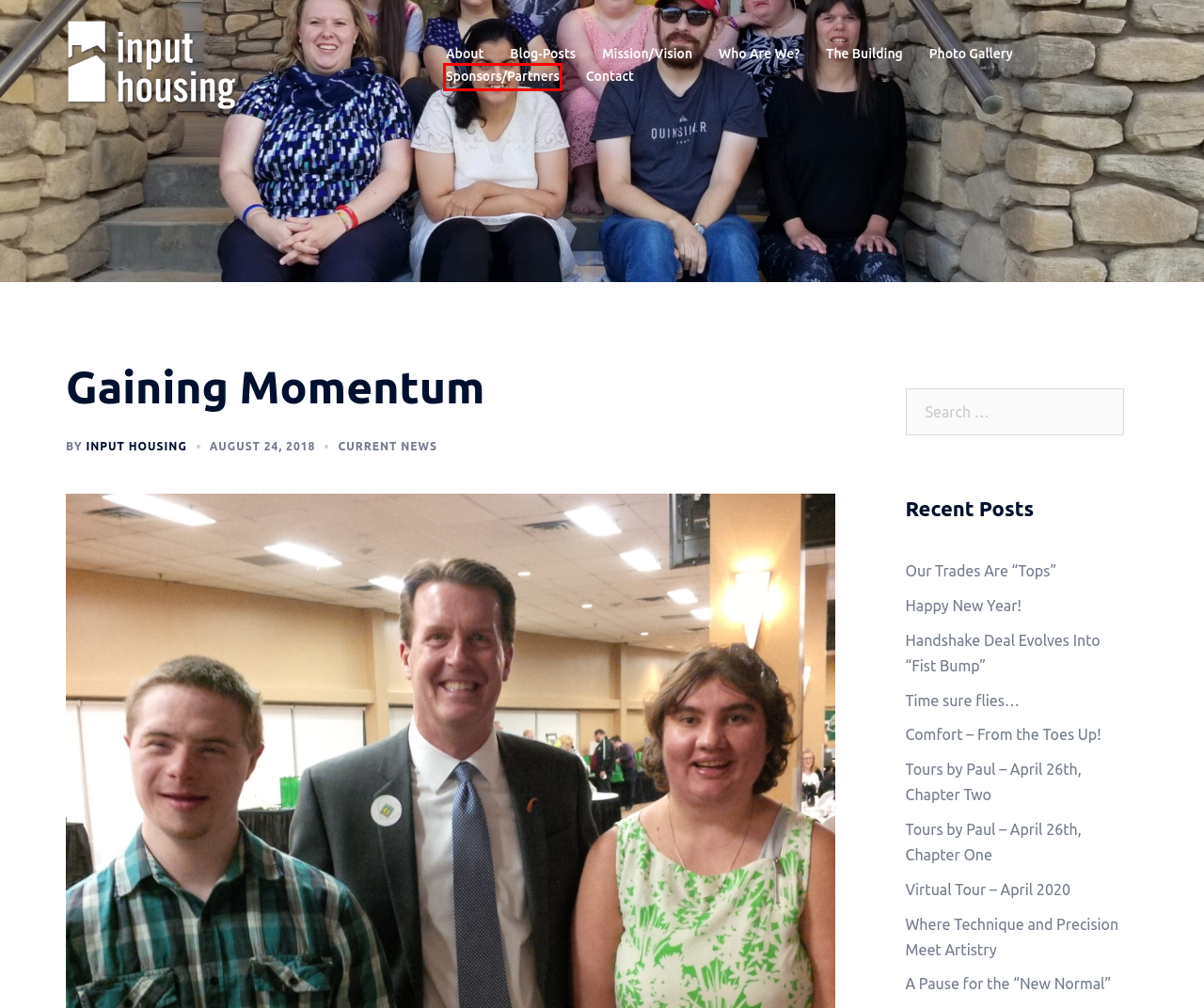Given a screenshot of a webpage with a red rectangle bounding box around a UI element, select the best matching webpage description for the new webpage that appears after clicking the highlighted element. The candidate descriptions are:
A. Tours by Paul – April 26th, Chapter One – Input Housing
B. The Building – Input Housing
C. Comfort – From the Toes Up! – Input Housing
D. A Pause for the “New Normal” – Input Housing
E. Blog-Posts – Input Housing
F. Sponsors/Partners – Input Housing
G. Contact – Input Housing
H. Current News – Input Housing

F